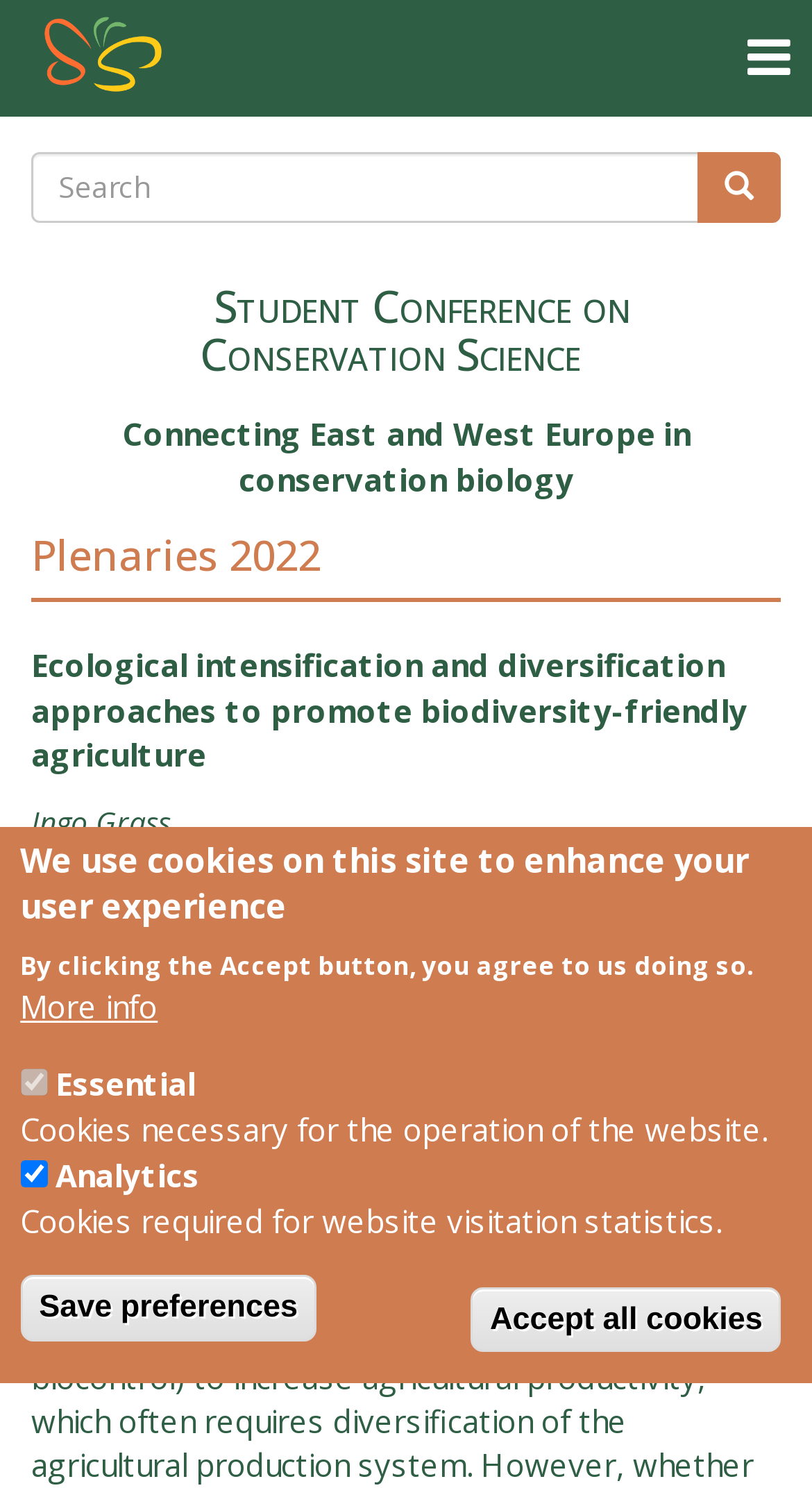Use a single word or phrase to respond to the question:
How many search boxes are there?

1